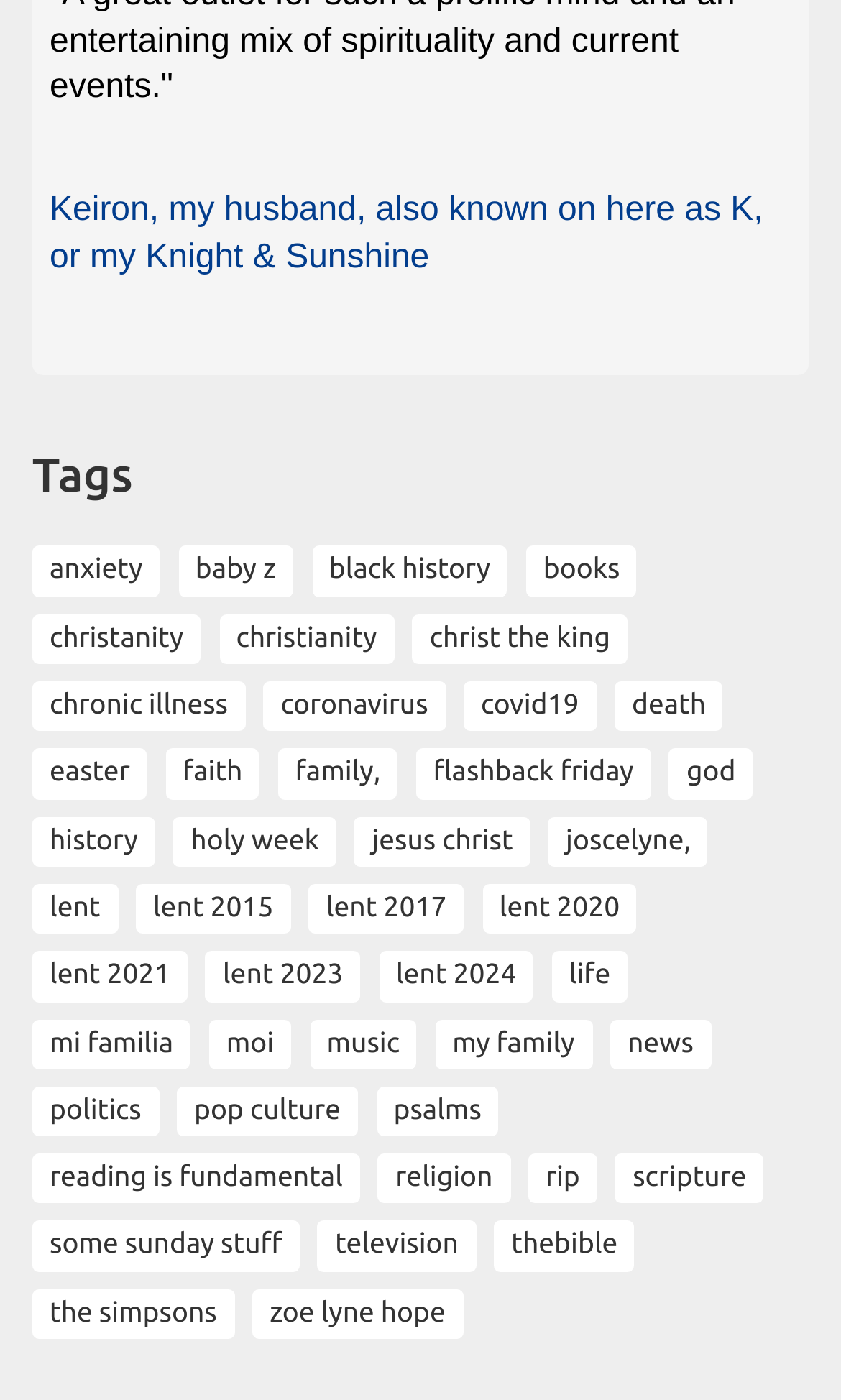Locate the bounding box for the described UI element: "The Simpsons". Ensure the coordinates are four float numbers between 0 and 1, formatted as [left, top, right, bottom].

[0.038, 0.921, 0.278, 0.957]